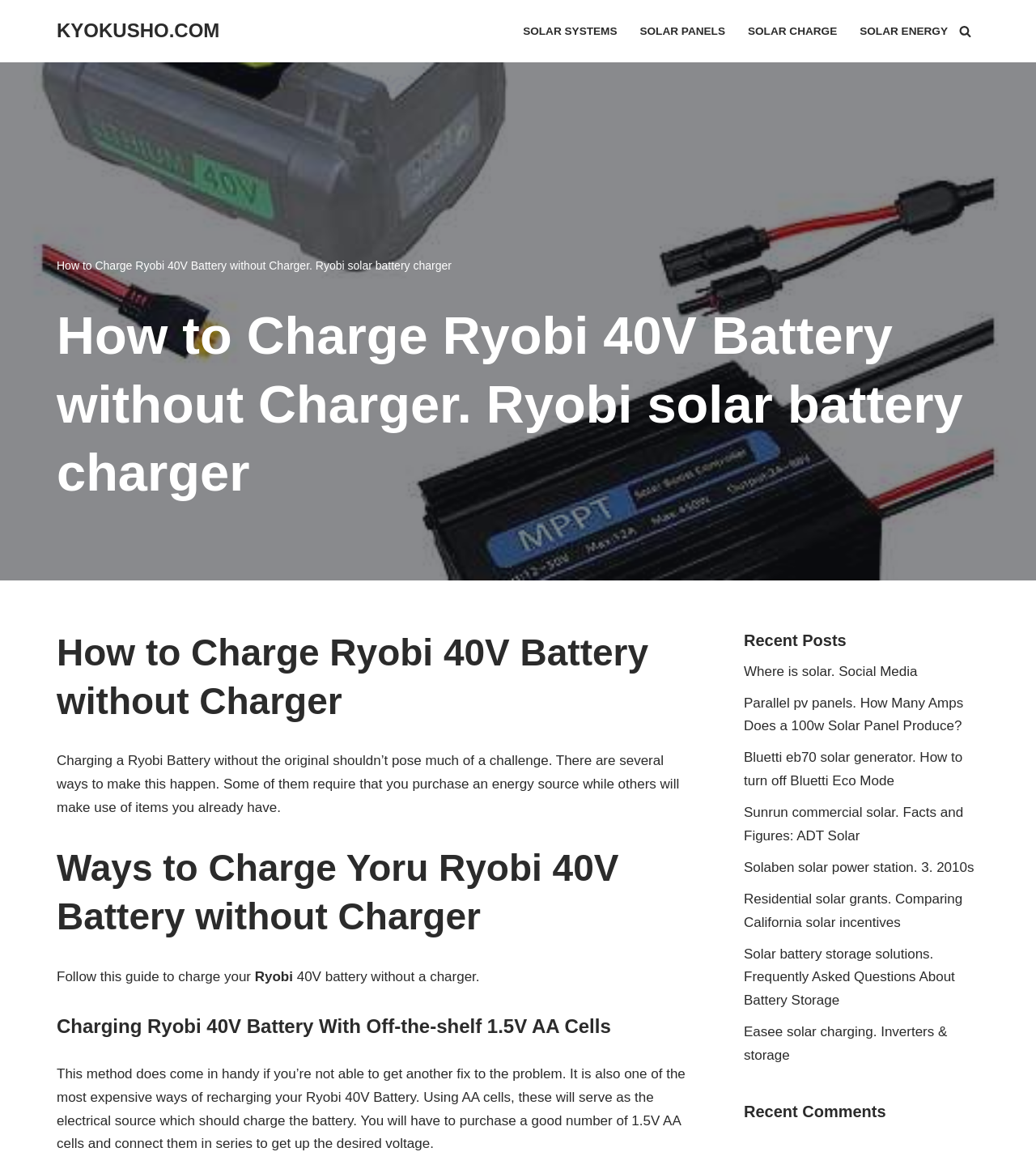Specify the bounding box coordinates of the area to click in order to execute this command: 'Click on the 'KYOKUSHO.COM' link'. The coordinates should consist of four float numbers ranging from 0 to 1, and should be formatted as [left, top, right, bottom].

[0.055, 0.012, 0.212, 0.041]